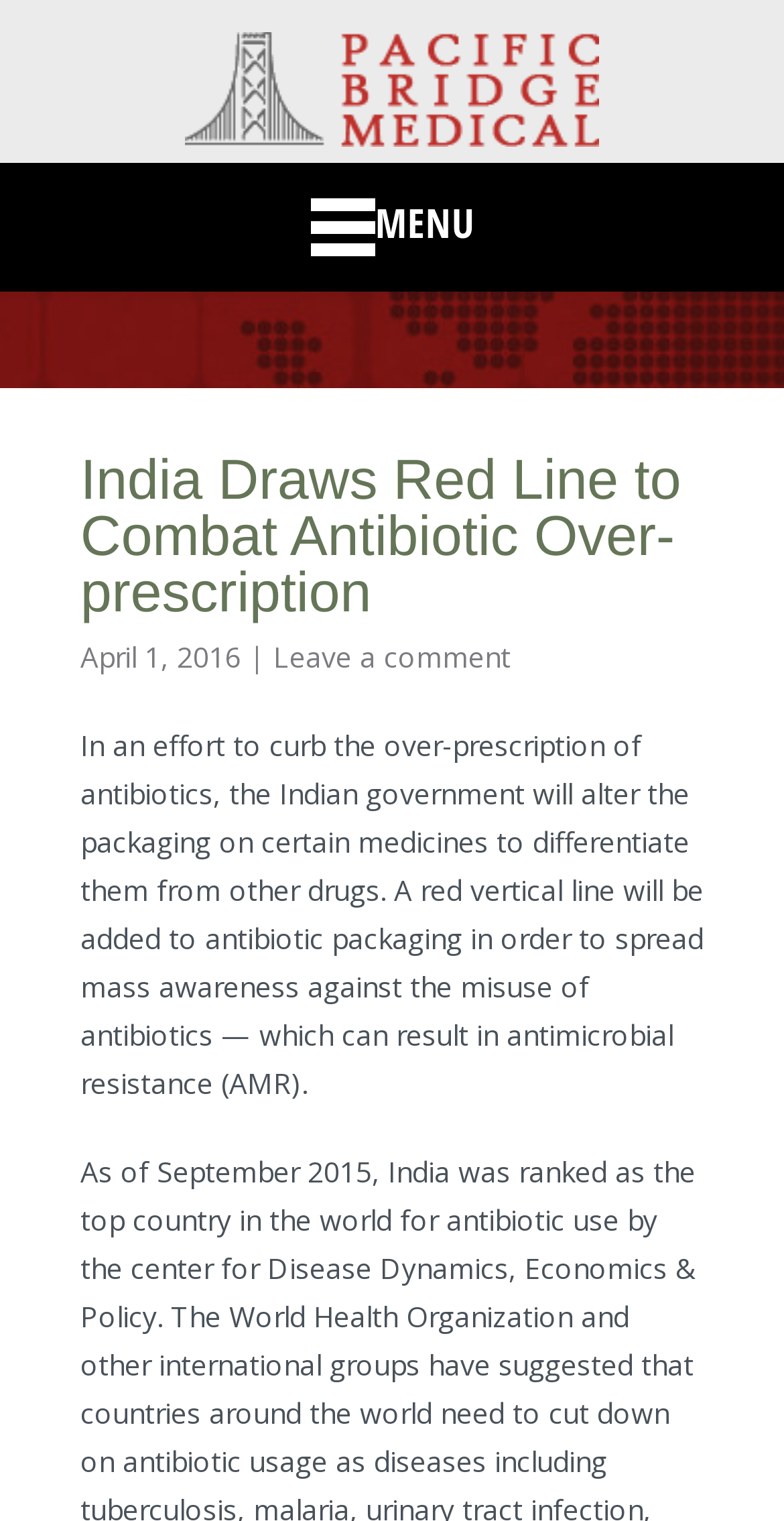Determine the bounding box coordinates for the area that needs to be clicked to fulfill this task: "Click the Pacific Bridge Medical link". The coordinates must be given as four float numbers between 0 and 1, i.e., [left, top, right, bottom].

[0.051, 0.021, 0.949, 0.097]